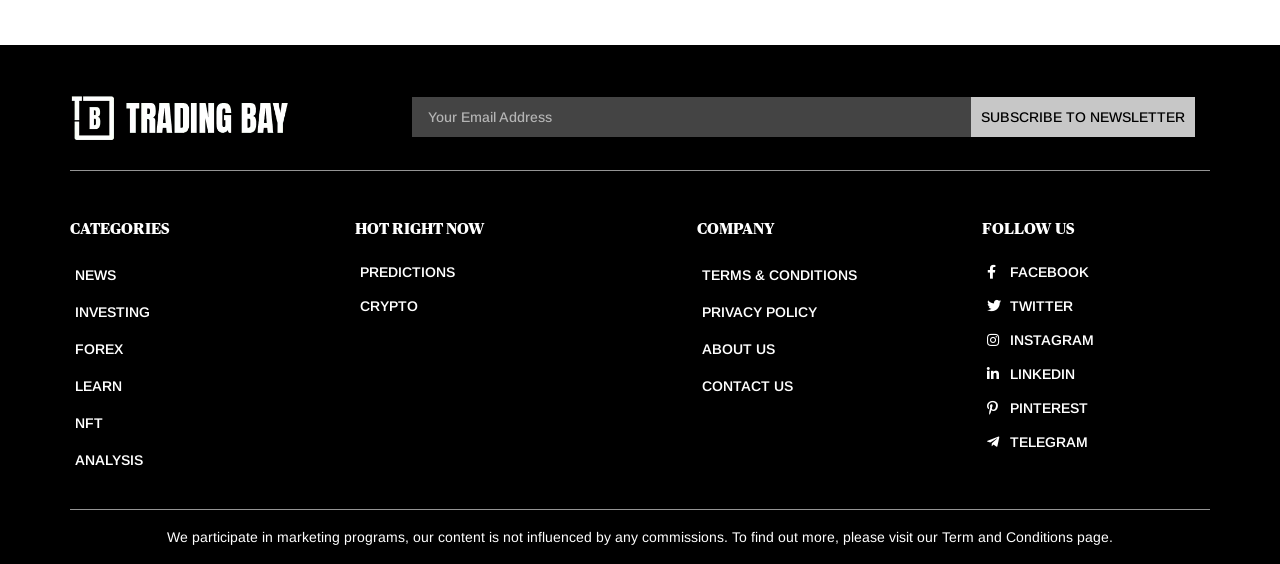Kindly determine the bounding box coordinates for the clickable area to achieve the given instruction: "Set the maximum number of items in the feed".

None